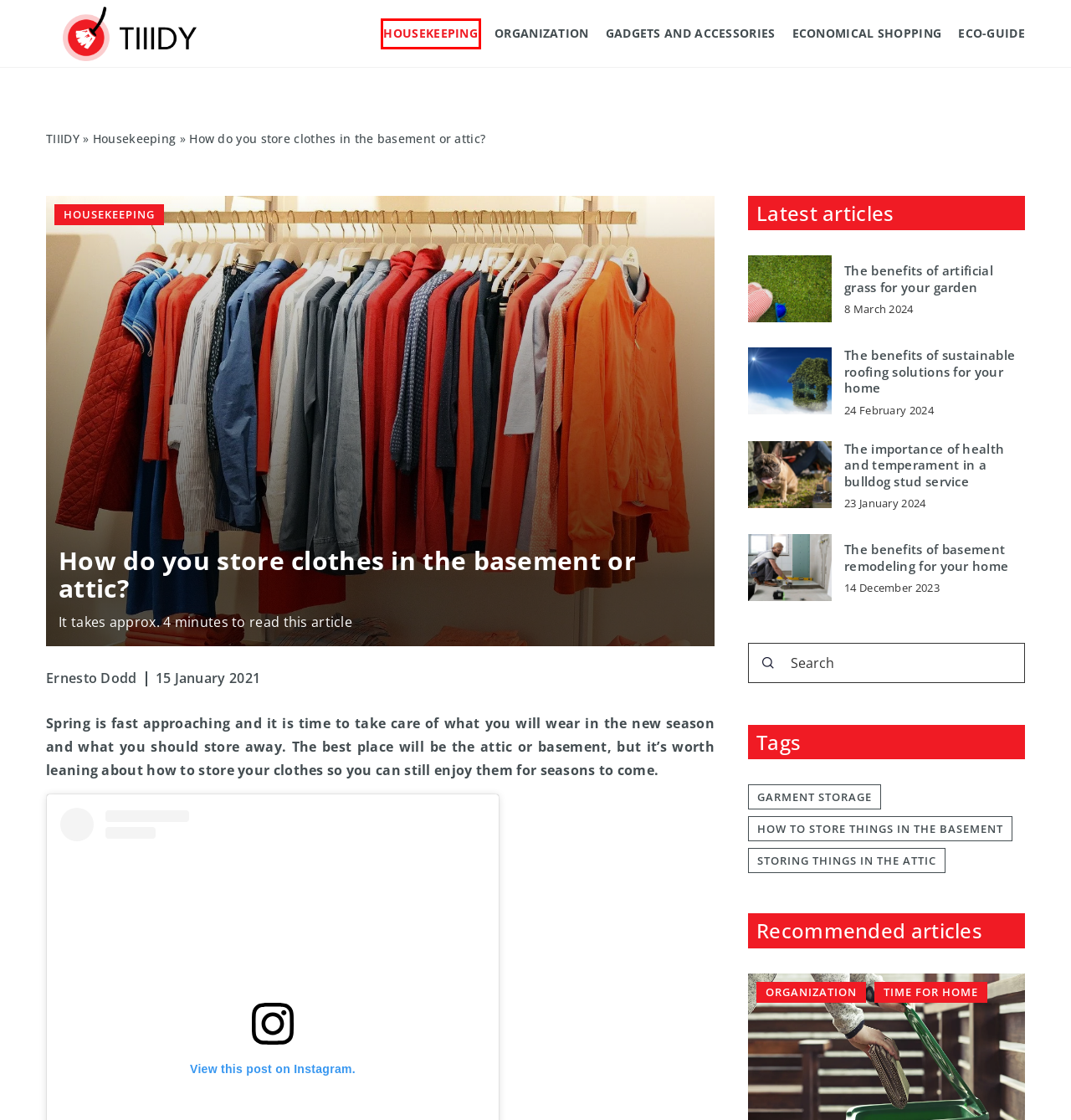You have a screenshot showing a webpage with a red bounding box around a UI element. Choose the webpage description that best matches the new page after clicking the highlighted element. Here are the options:
A. garment storage Archives - Tiiidy
B. Ernesto Dodd, Author at Tiiidy
C. storing things in the attic Archives - Tiiidy
D. The benefits of sustainable roofing solutions for your home - Tiiidy
E. The benefits of artificial grass for your garden - Tiiidy
F. Housekeeping Archives - Tiiidy
G. Economical shopping Archives - Tiiidy
H. Gadgets and accessories Archives - Tiiidy

F